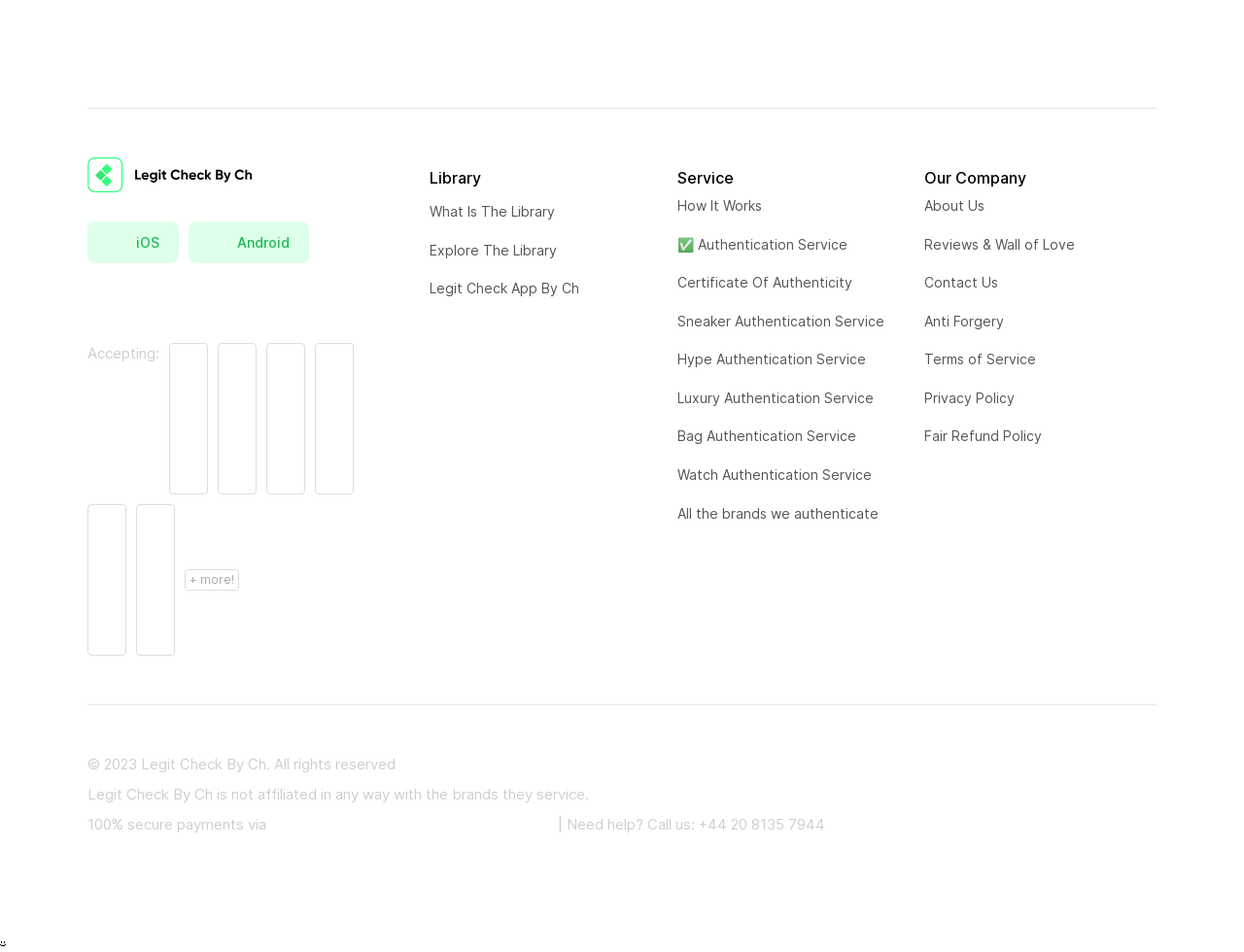Please identify the bounding box coordinates of the area that needs to be clicked to fulfill the following instruction: "Click on the iOS link."

[0.07, 0.233, 0.144, 0.276]